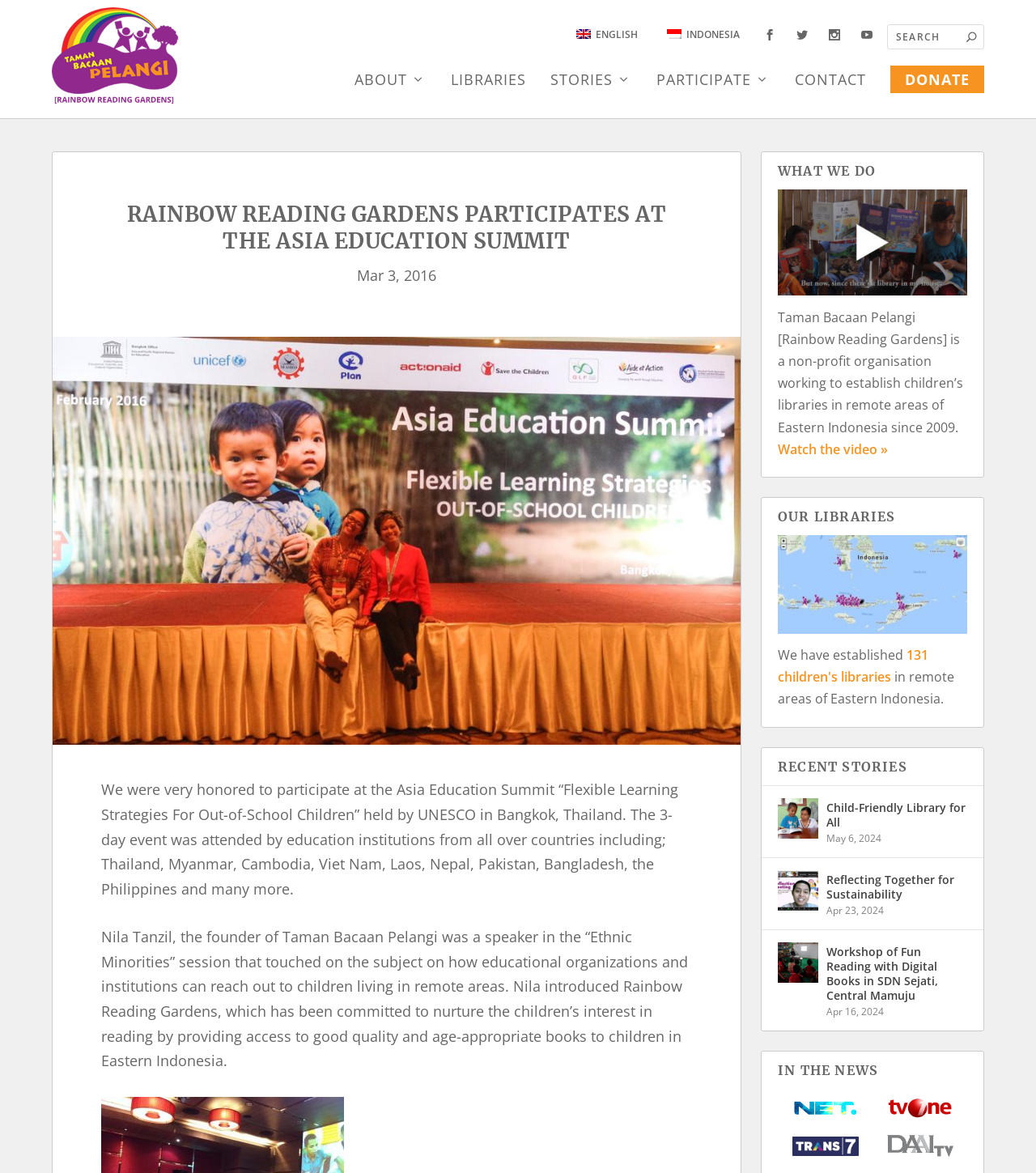Find the UI element described as: "alt="NET. Lentera Indonesia (August 2014)"" and predict its bounding box coordinates. Ensure the coordinates are four float numbers between 0 and 1, [left, top, right, bottom].

[0.752, 0.929, 0.842, 0.961]